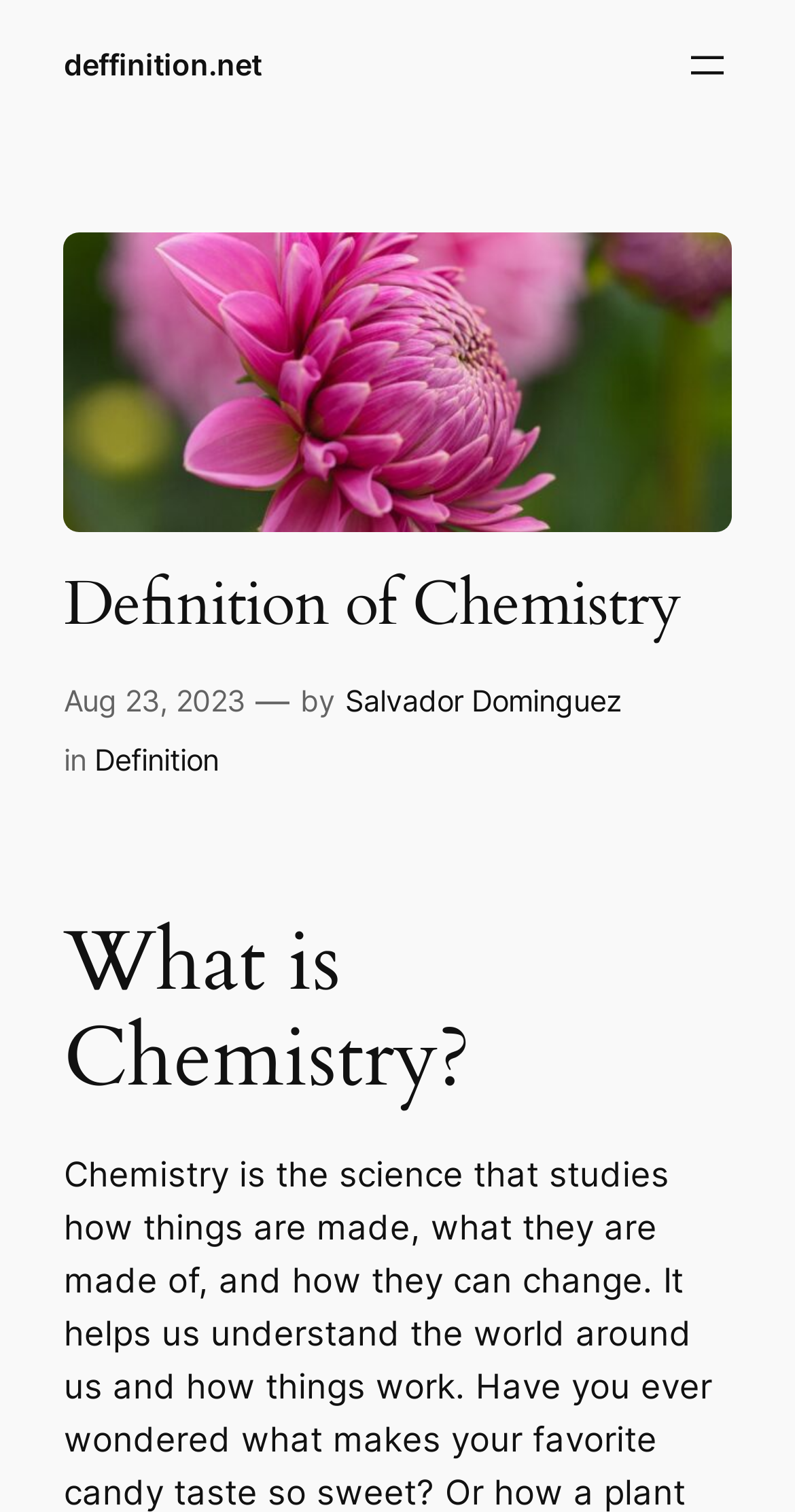What is the category of the article?
Craft a detailed and extensive response to the question.

The category can be found in the section below the title, where it says 'in Definition'.